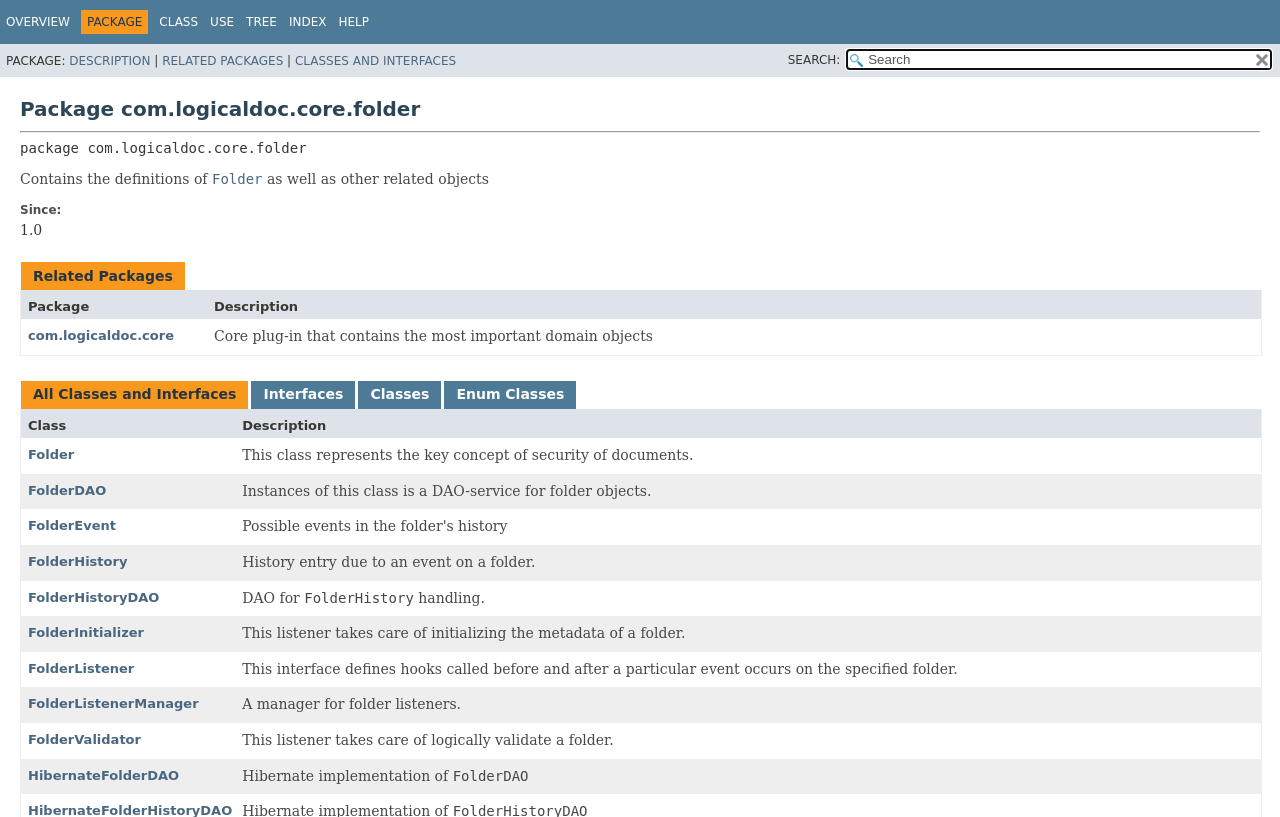Locate the bounding box of the UI element defined by this description: "Help". The coordinates should be given as four float numbers between 0 and 1, formatted as [left, top, right, bottom].

[0.264, 0.018, 0.288, 0.035]